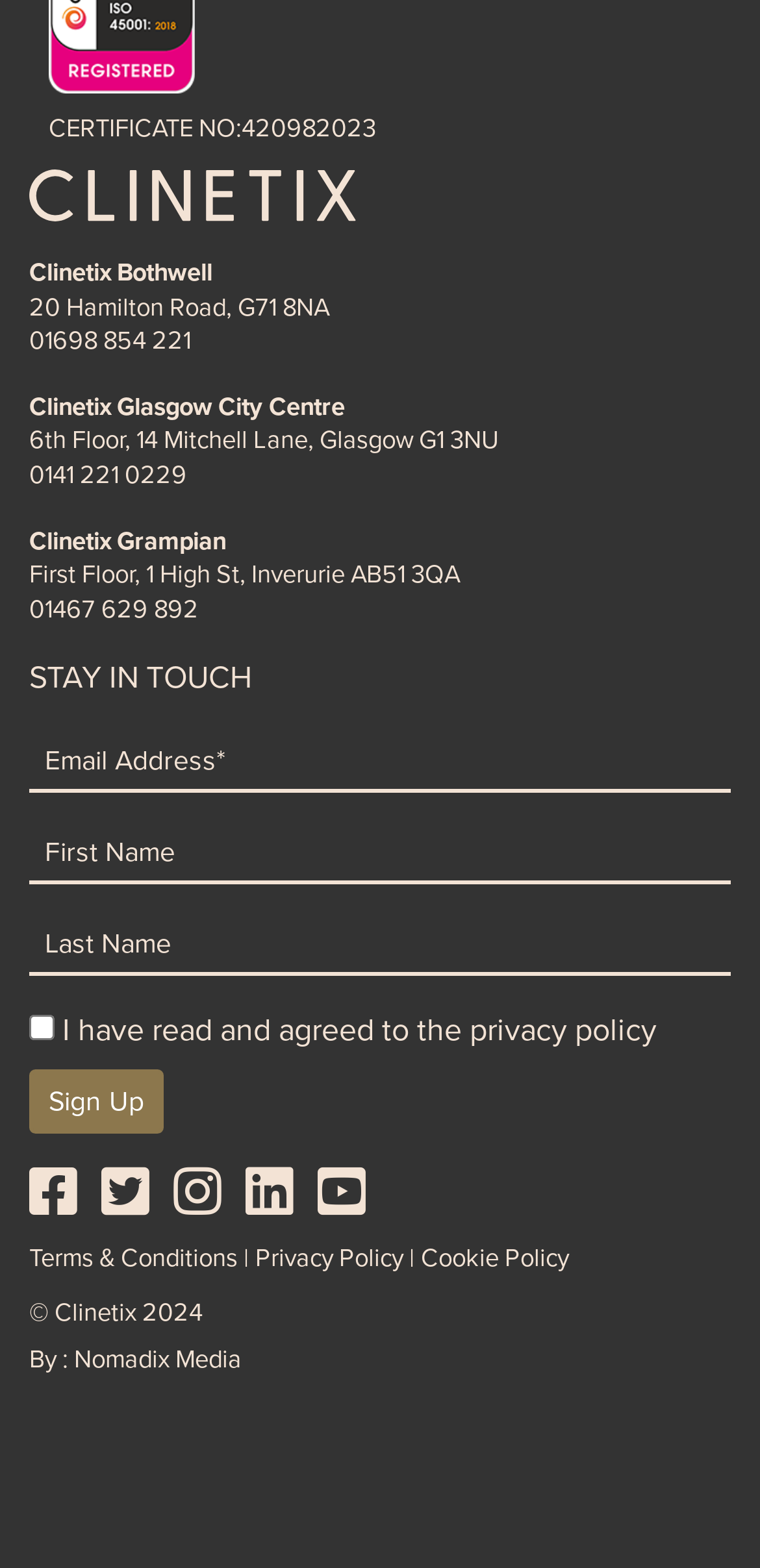Please indicate the bounding box coordinates for the clickable area to complete the following task: "Click Facebook link". The coordinates should be specified as four float numbers between 0 and 1, i.e., [left, top, right, bottom].

[0.038, 0.752, 0.103, 0.781]